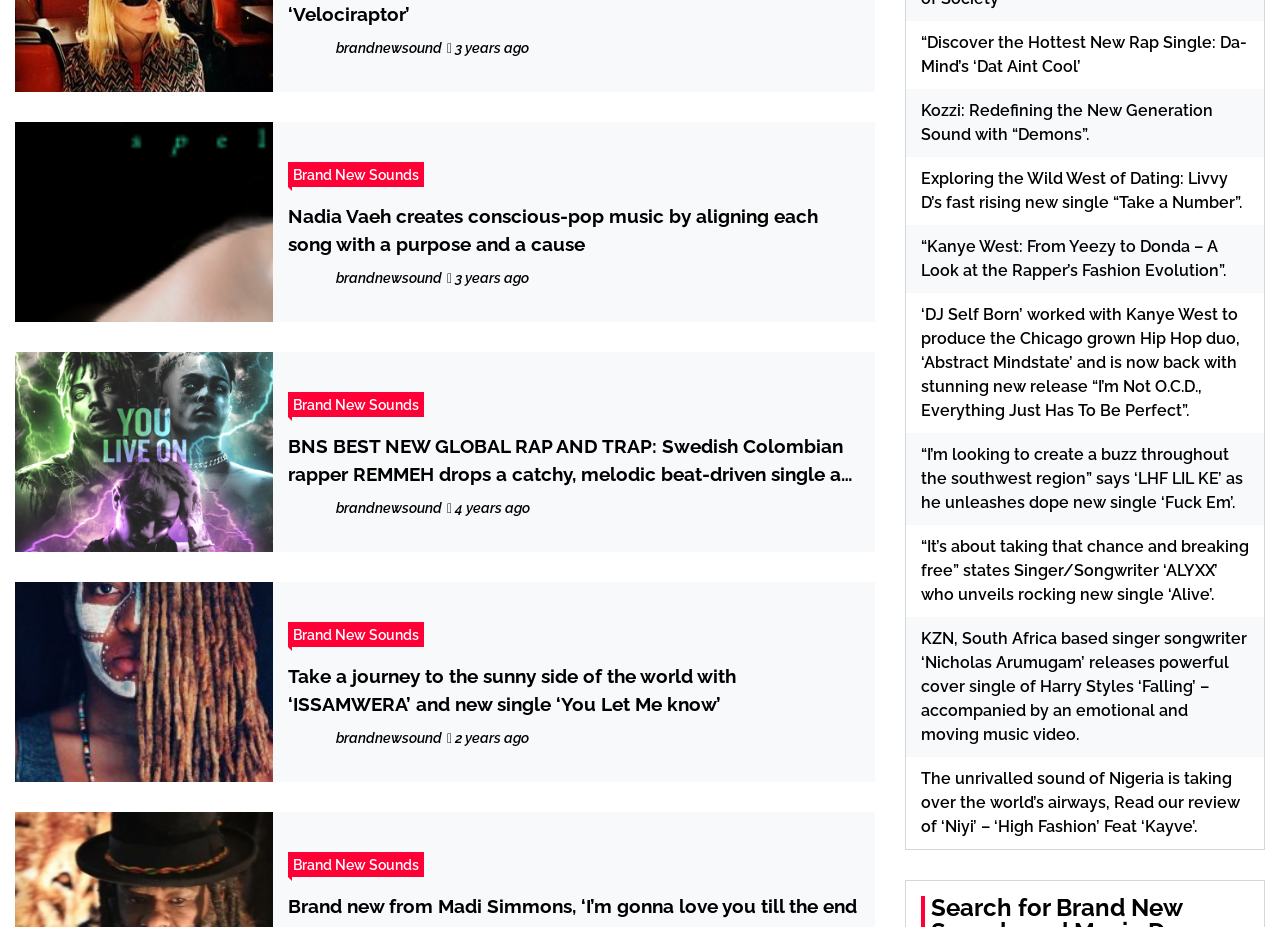Find the bounding box coordinates for the area that should be clicked to accomplish the instruction: "Check out 'Discover the Hottest New Rap Single: Da-Mind’s ‘Dat Aint Cool’'".

[0.72, 0.036, 0.974, 0.082]